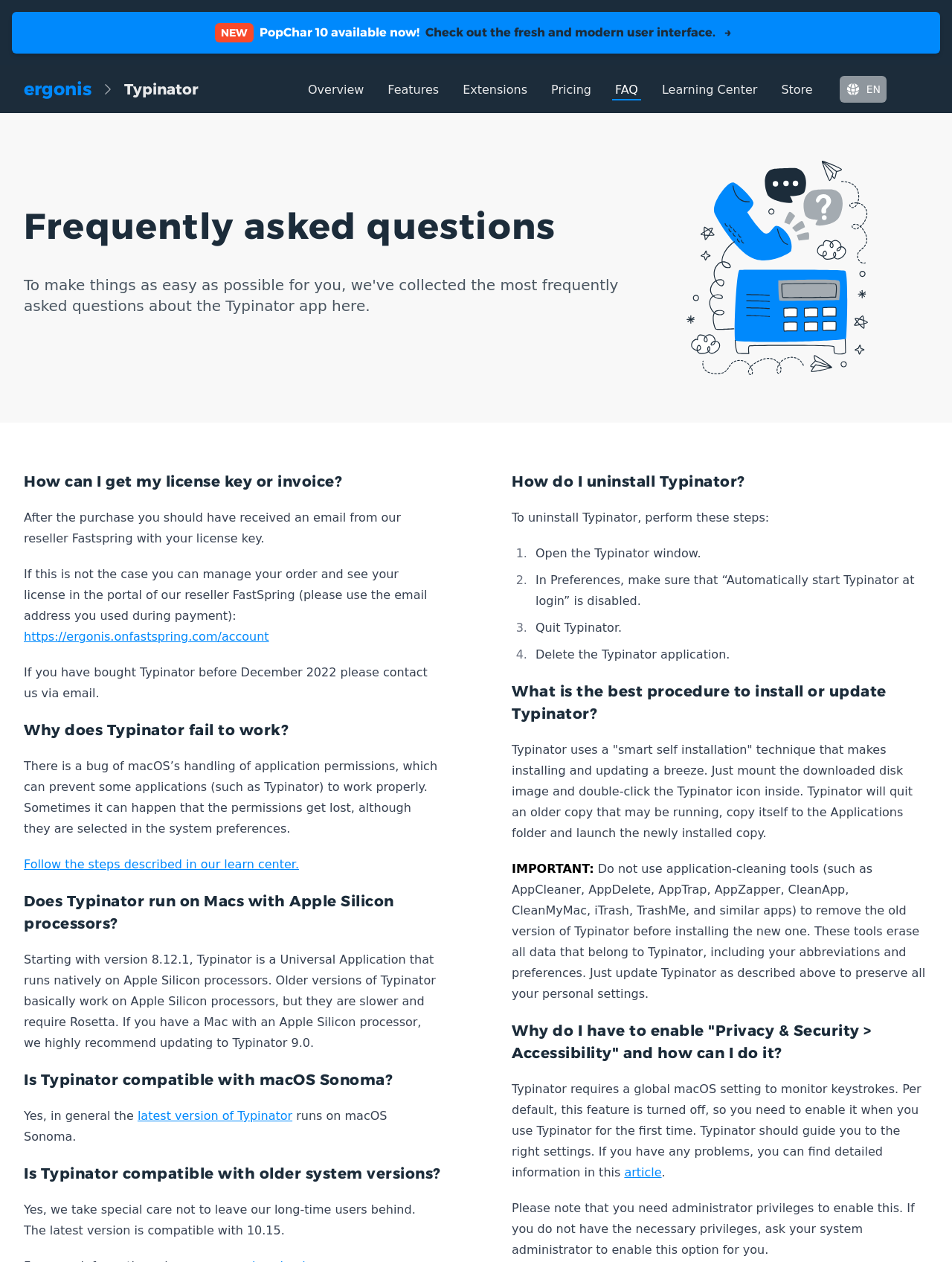What is the purpose of enabling 'Privacy & Security > Accessibility'?
Give a detailed and exhaustive answer to the question.

According to the FAQ 'Why do I have to enable “Privacy & Security > Accessibility” and how can I do it?', enabling 'Privacy & Security > Accessibility' is necessary for Typinator to monitor keystrokes.